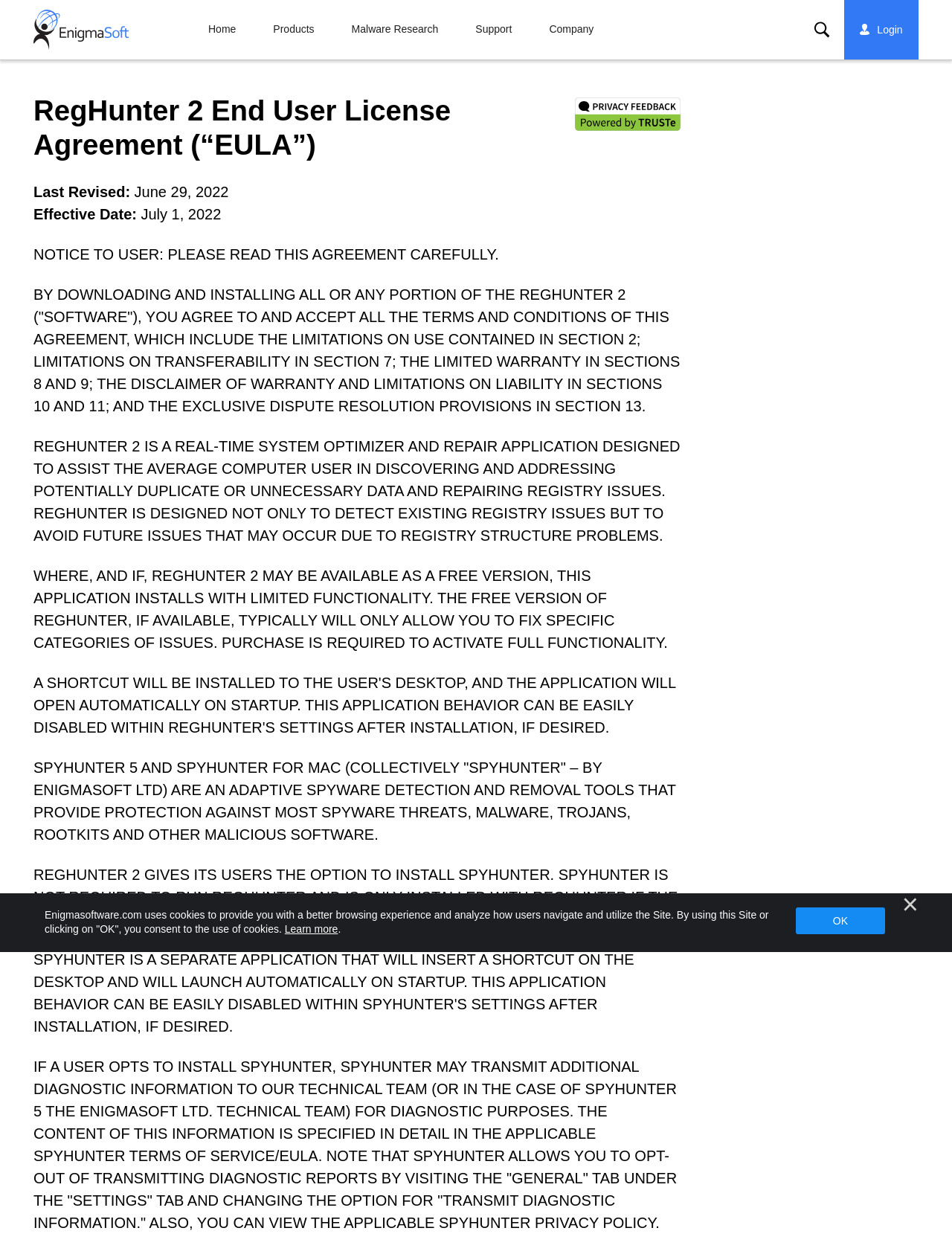Find the bounding box coordinates of the element you need to click on to perform this action: 'Search for something'. The coordinates should be represented by four float values between 0 and 1, in the format [left, top, right, bottom].

[0.852, 0.015, 0.875, 0.033]